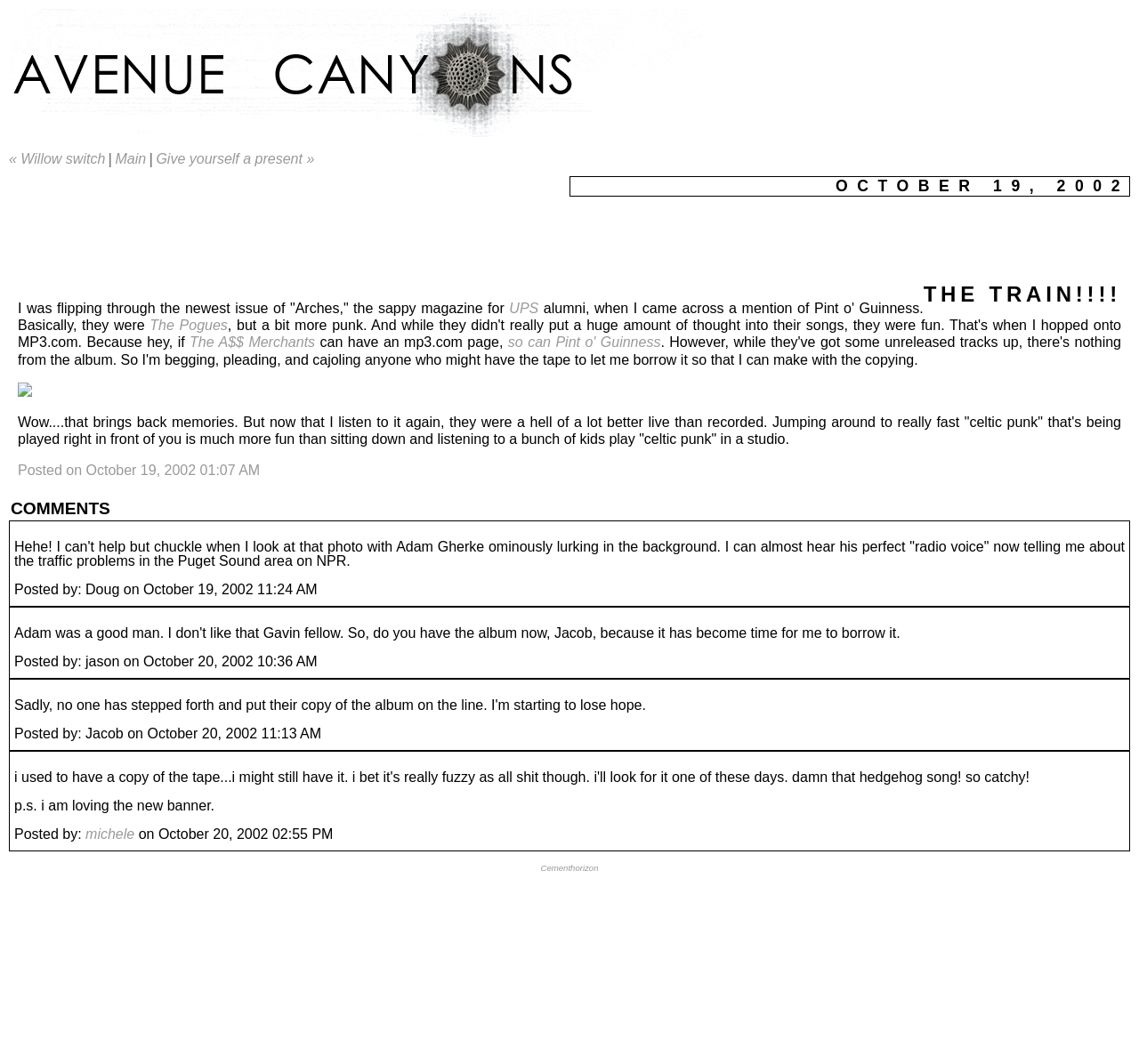What is the date of the blog post?
Please provide a detailed and comprehensive answer to the question.

I found the date of the blog post by looking at the StaticText element with the text 'OCTOBER 19, 2002' which is located at the top of the webpage.